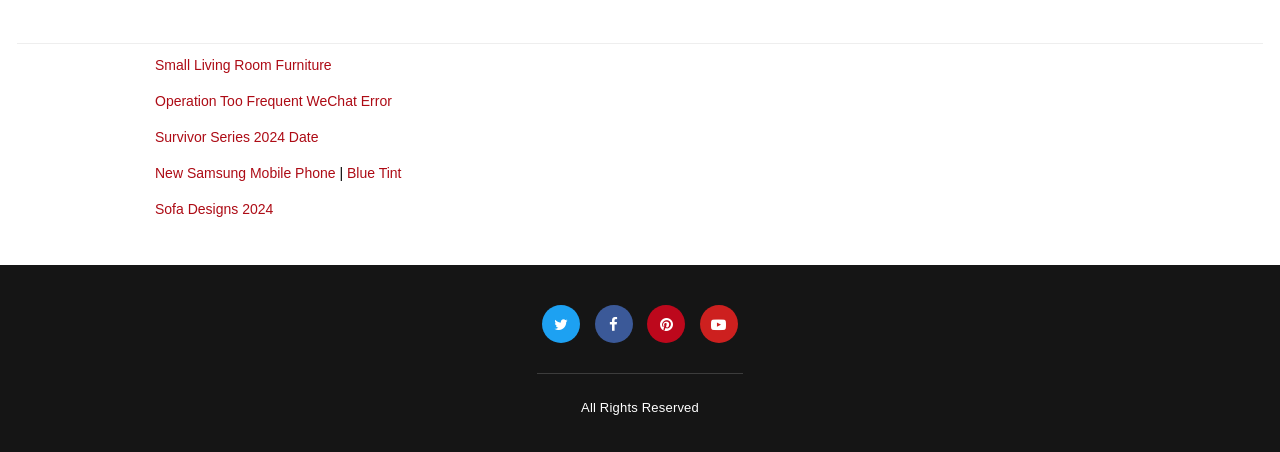Locate the bounding box coordinates of the clickable area needed to fulfill the instruction: "Explore Sofa Designs 2024".

[0.121, 0.444, 0.214, 0.479]